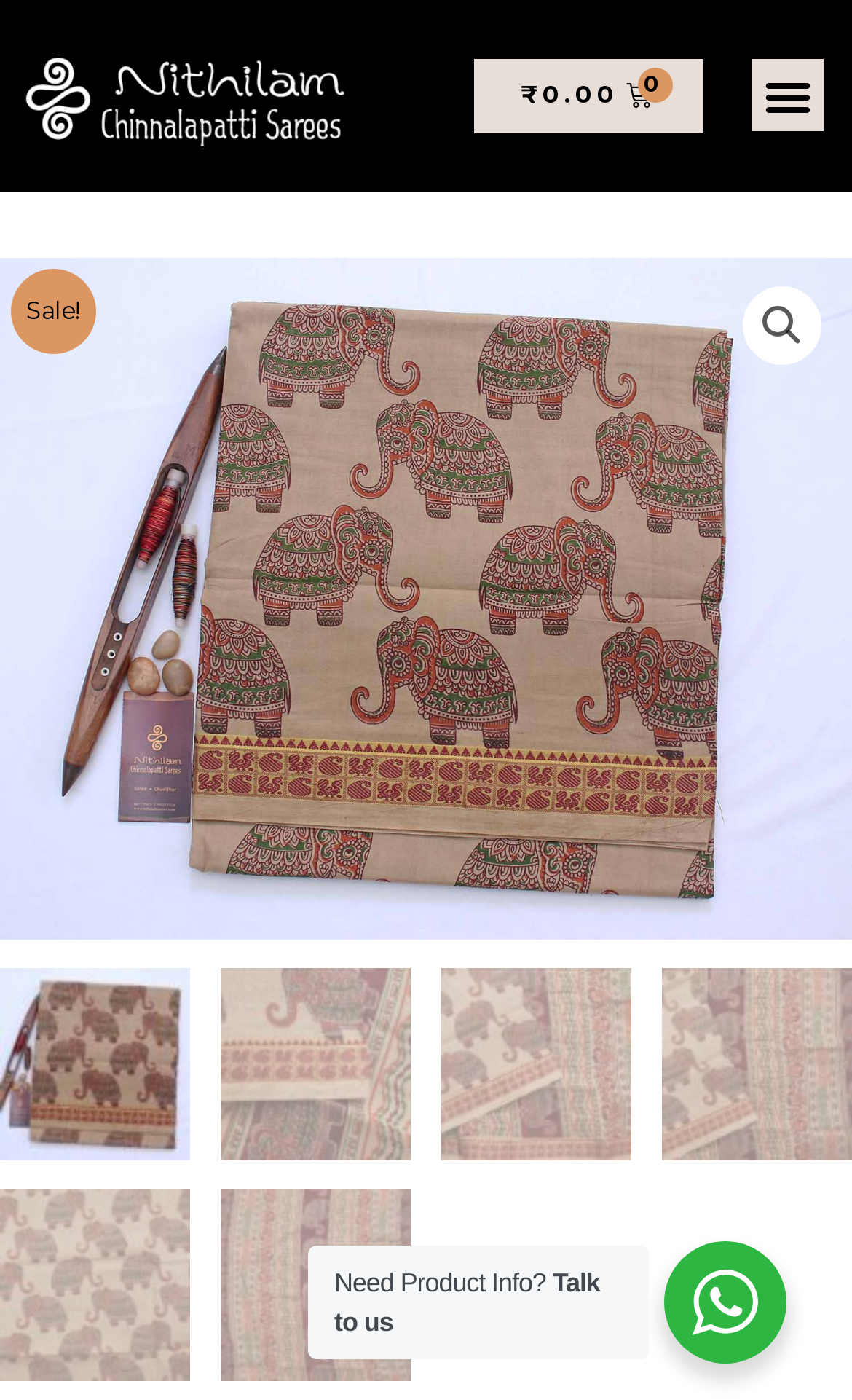How many images are on the webpage?
Please provide a single word or phrase as your answer based on the screenshot.

7